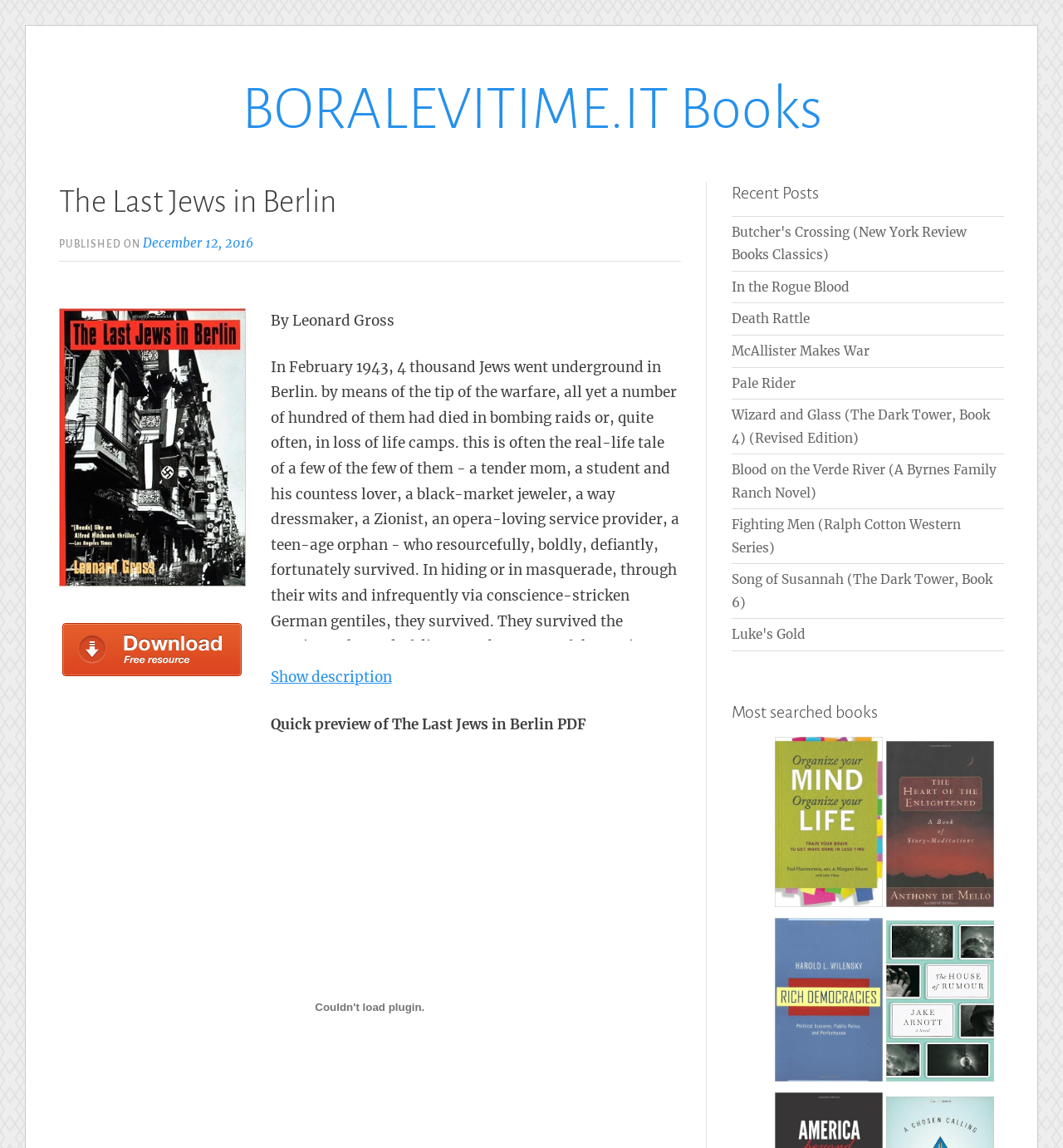What is the title of the book?
Look at the image and respond to the question as thoroughly as possible.

The title of the book can be found in the header section of the webpage, which is 'The Last Jews in Berlin'. This is also confirmed by the meta description of the webpage.